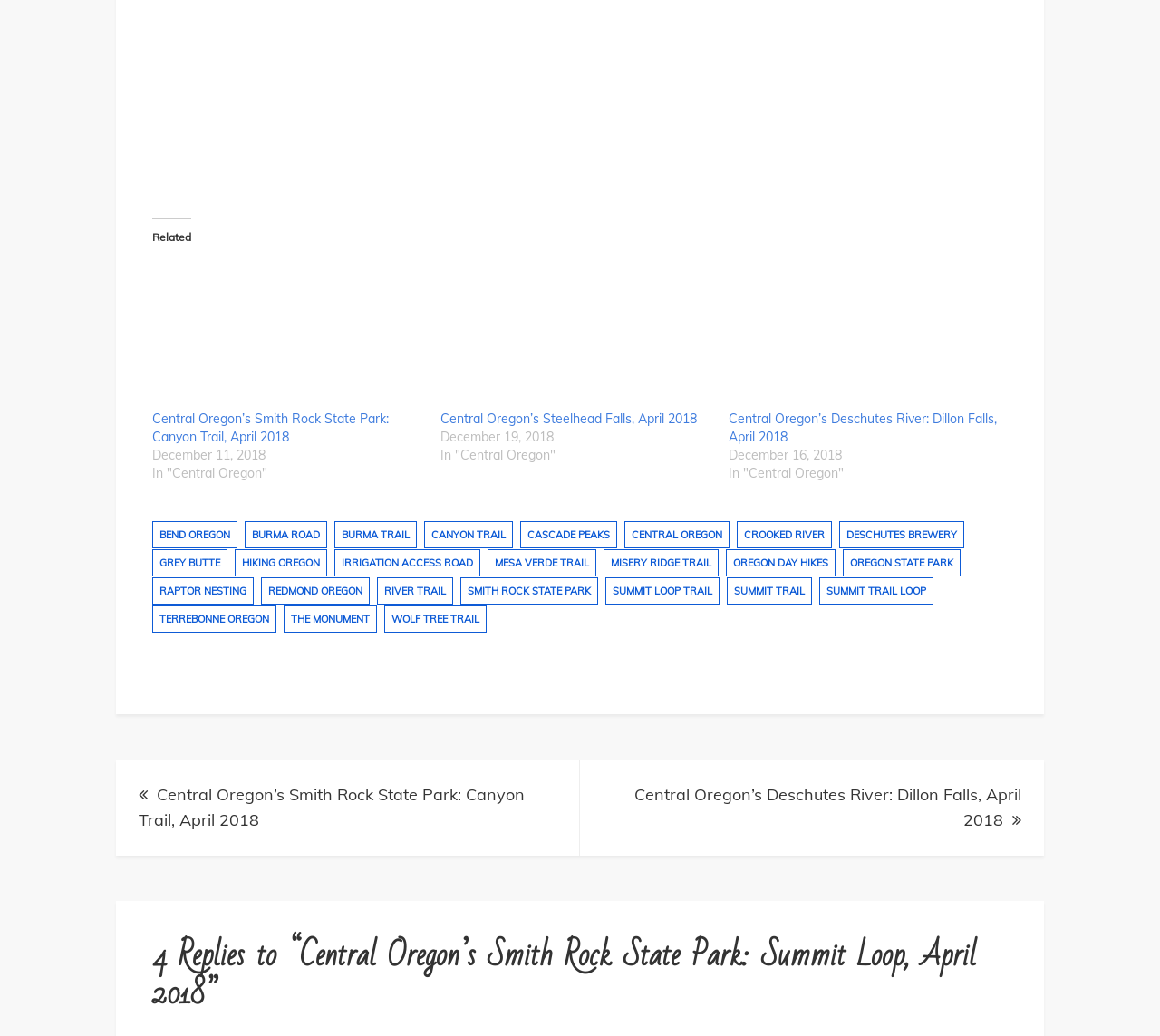Find the bounding box coordinates of the element you need to click on to perform this action: 'Go to 'BEND OREGON''. The coordinates should be represented by four float values between 0 and 1, in the format [left, top, right, bottom].

[0.131, 0.503, 0.205, 0.53]